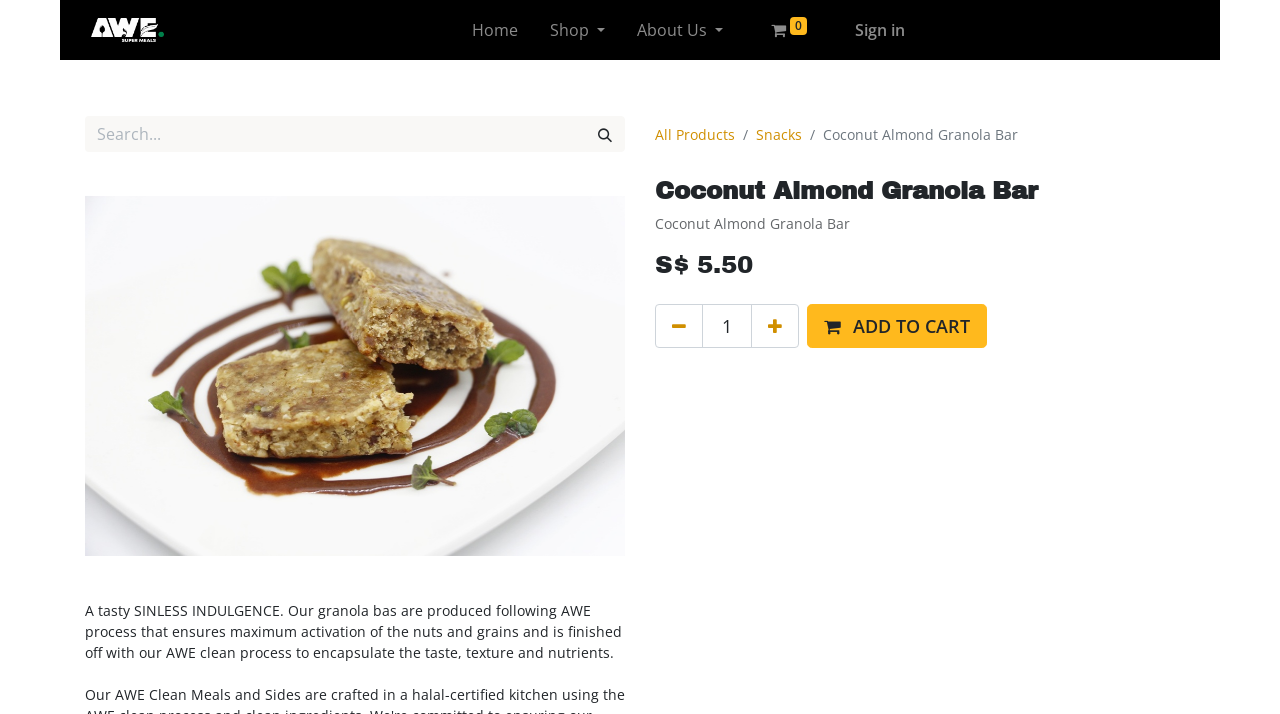What is the price of the product?
Using the image, give a concise answer in the form of a single word or short phrase.

$5.50